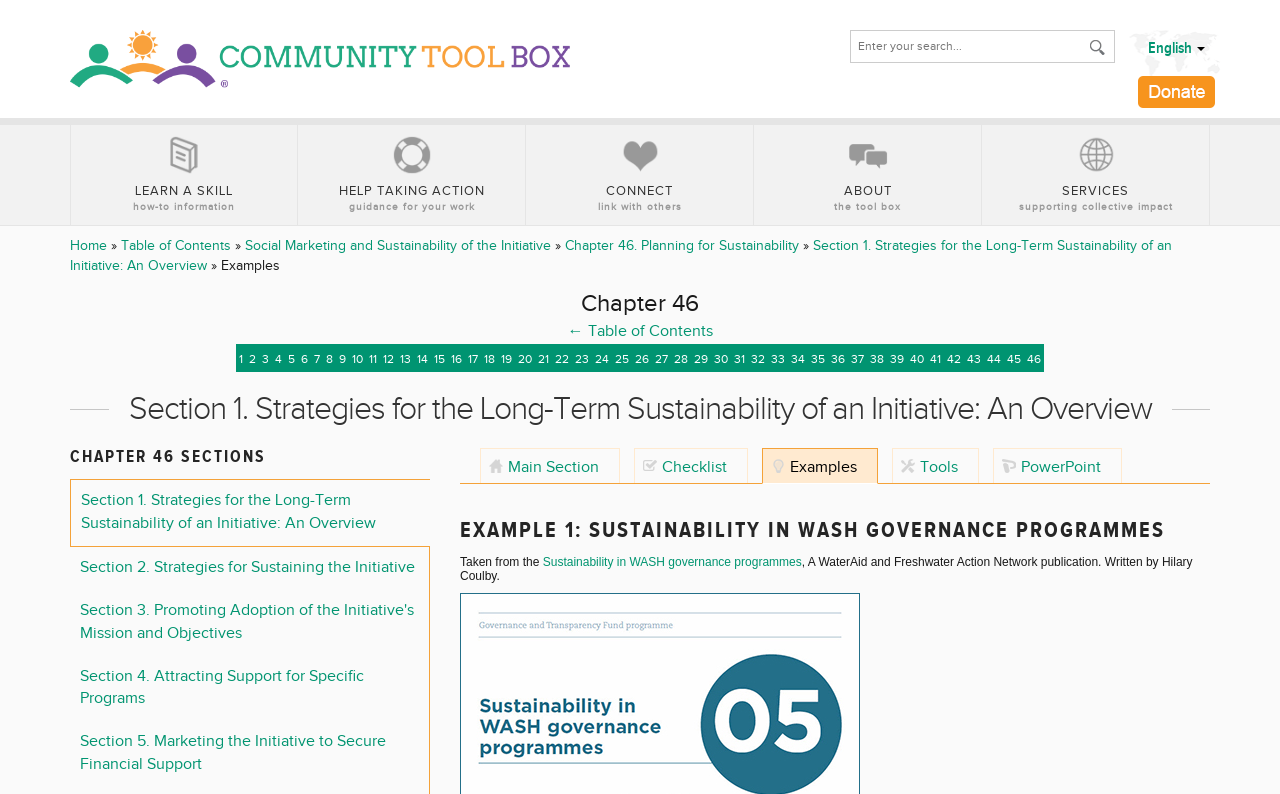Based on the element description: "Servicessupporting collective impact", identify the UI element and provide its bounding box coordinates. Use four float numbers between 0 and 1, [left, top, right, bottom].

[0.767, 0.158, 0.945, 0.283]